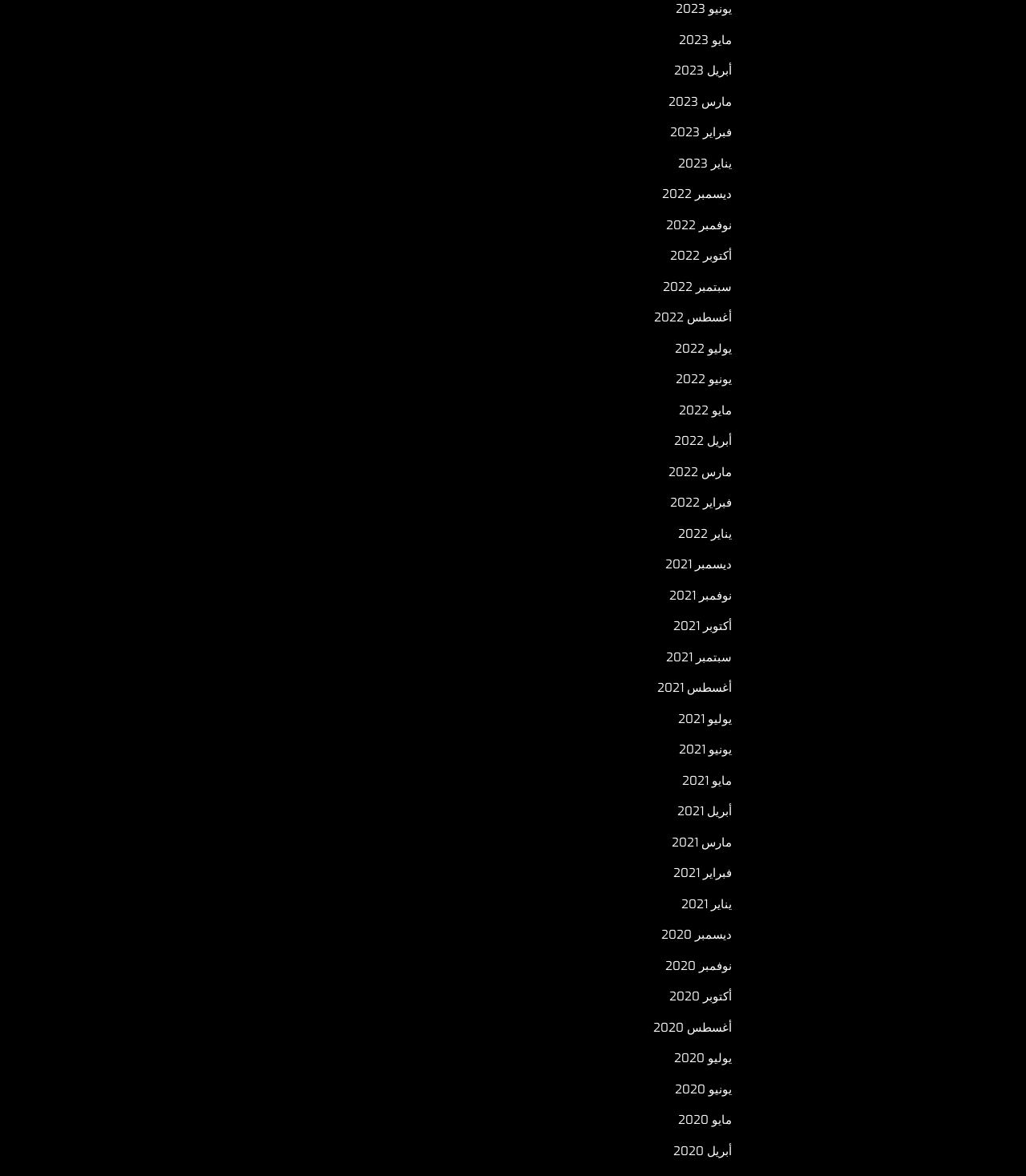What is the earliest month listed from the year 2021?
Based on the image, provide a one-word or brief-phrase response.

يناير 2021